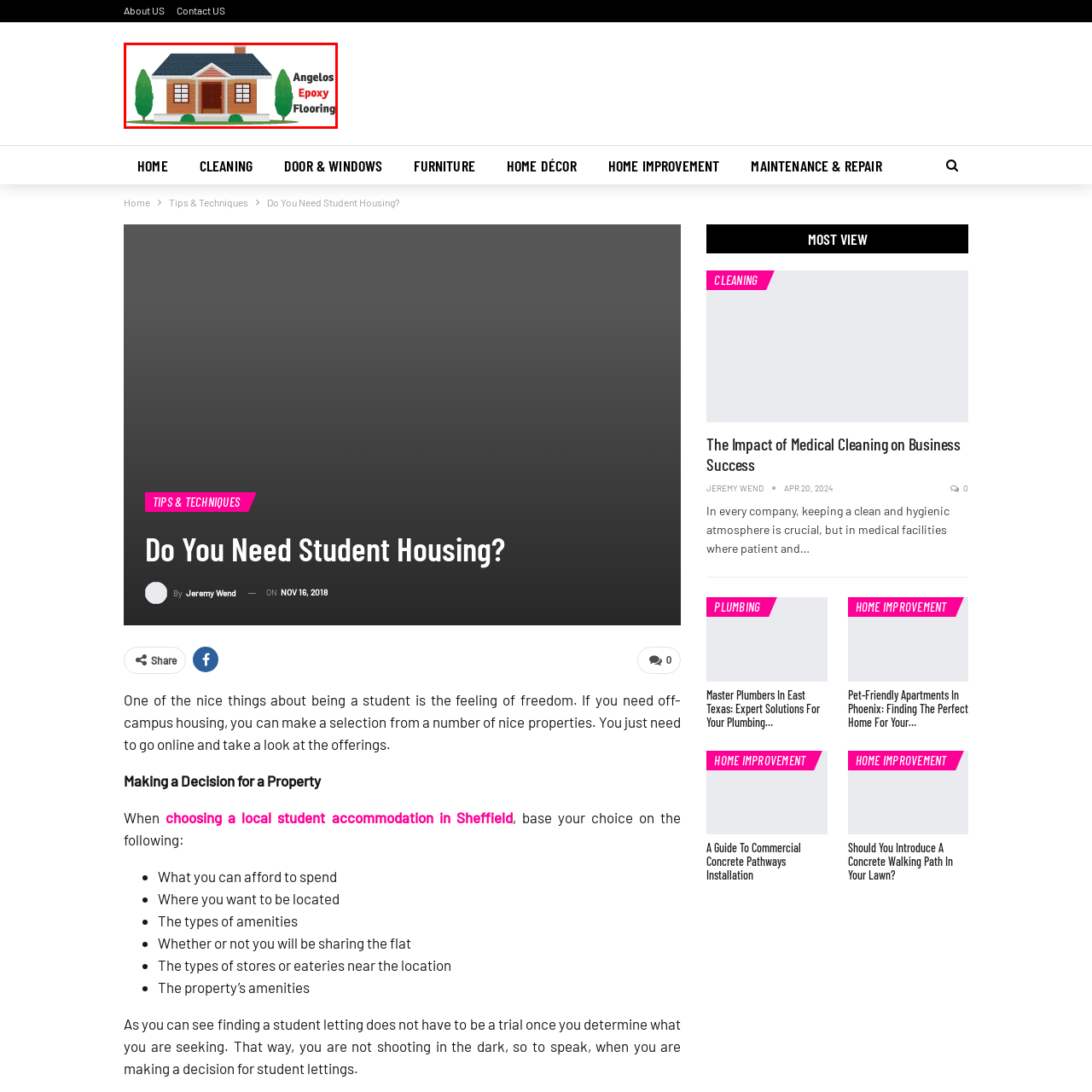How many trees are flanking the house?
Examine the image enclosed within the red bounding box and provide a comprehensive answer relying on the visual details presented in the image.

The caption describes the scene as having two decorative green trees, one on each side of the house, adding a pleasant touch of nature to the scene.